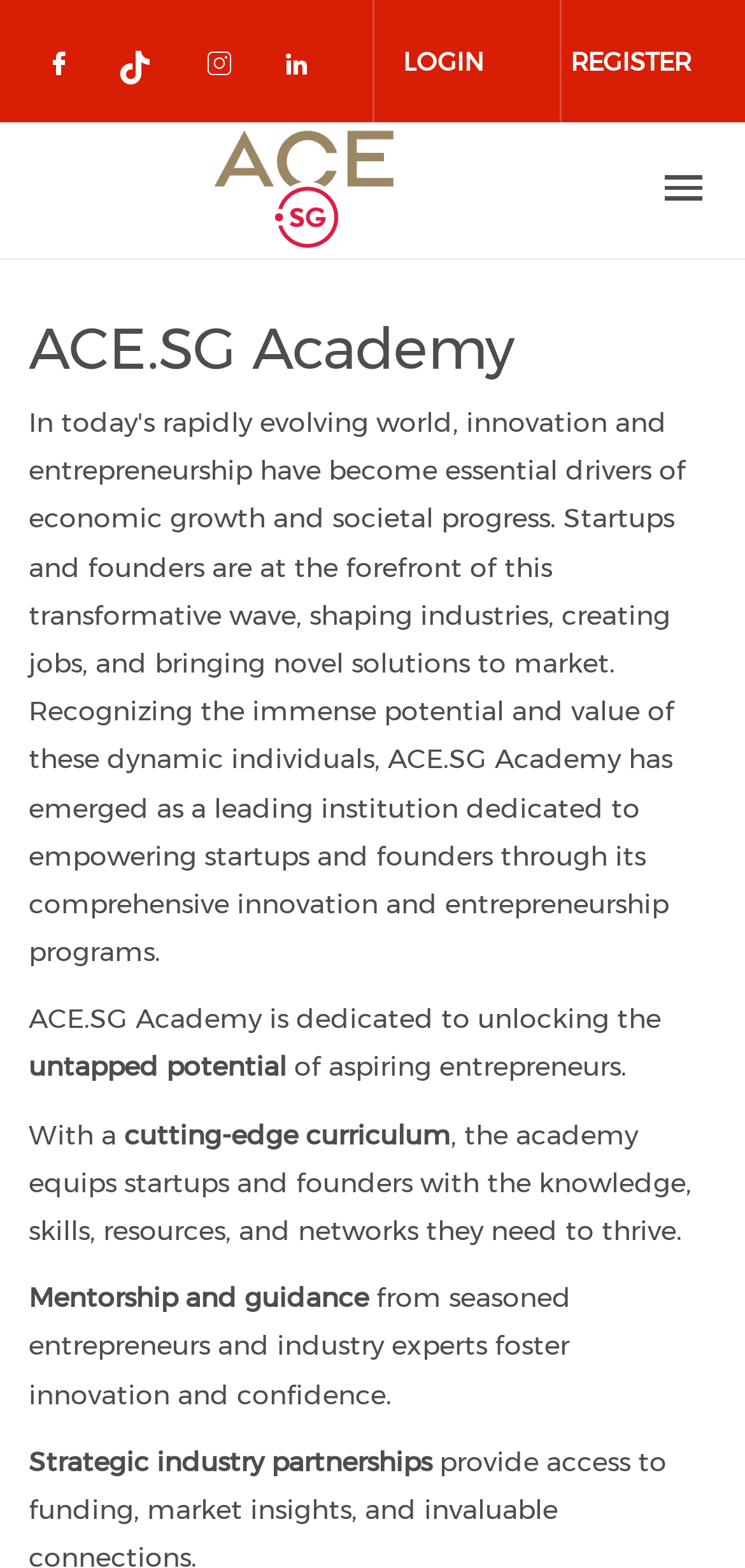Provide a brief response to the question using a single word or phrase: 
What is the purpose of ACE.SG Academy?

Unlocking the untapped potential of aspiring entrepreneurs